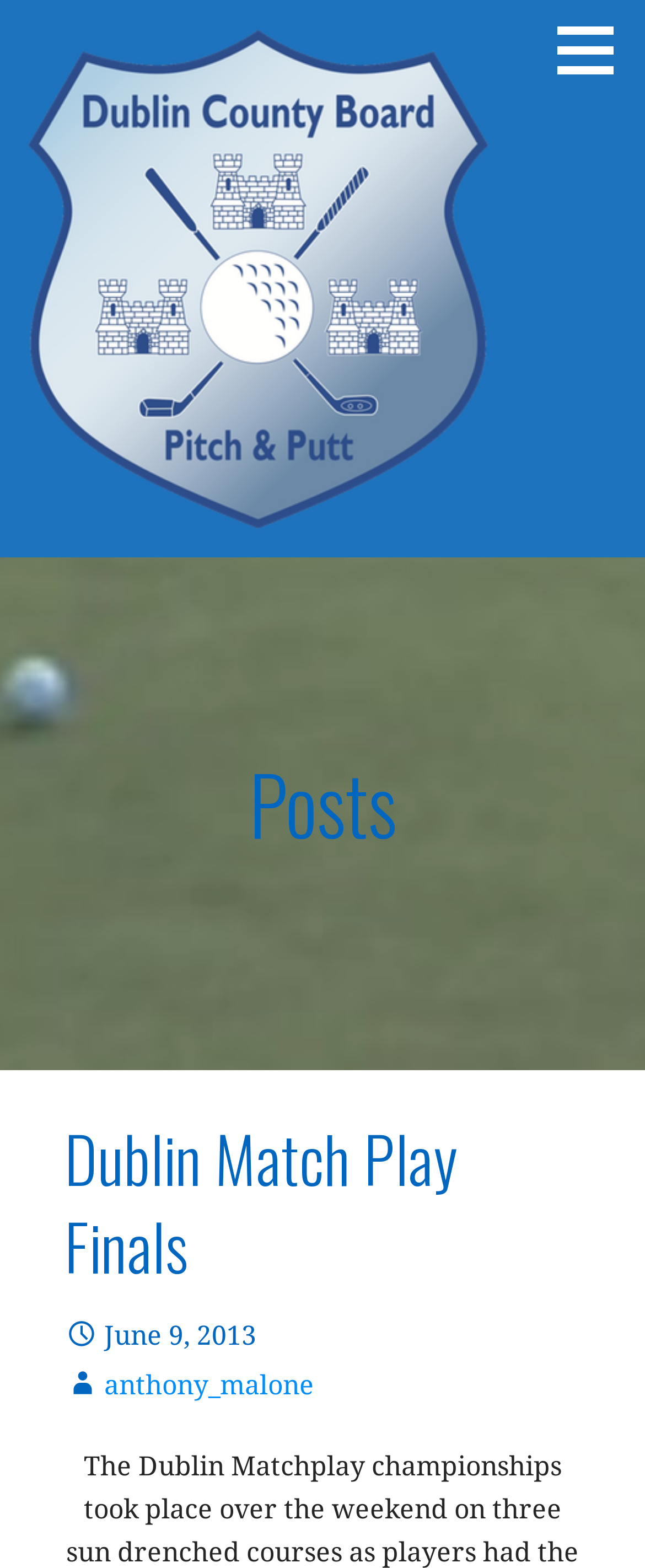Who is the author of the post?
Please use the visual content to give a single word or phrase answer.

anthony_malone